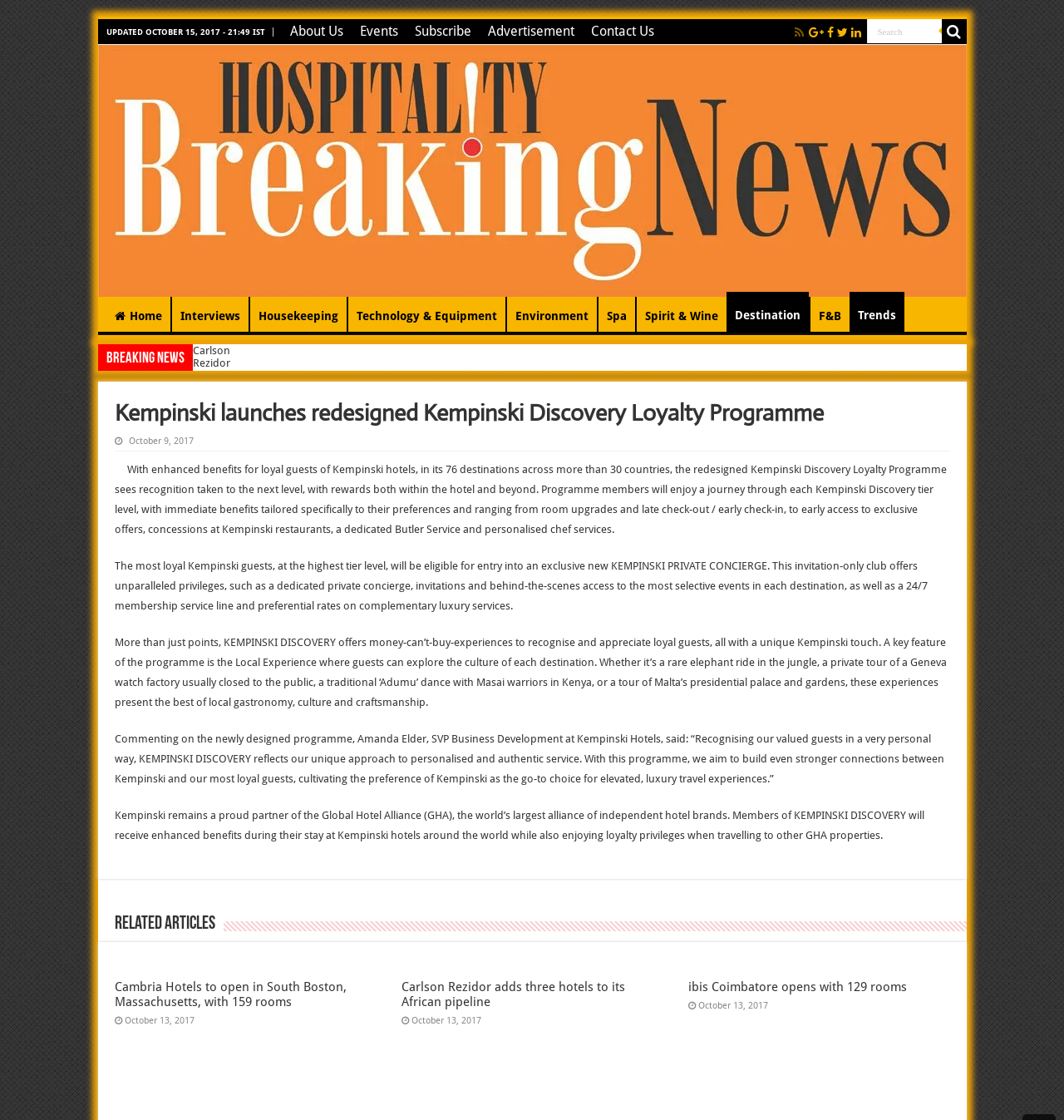Locate and extract the text of the main heading on the webpage.

Kempinski launches redesigned Kempinski Discovery Loyalty Programme